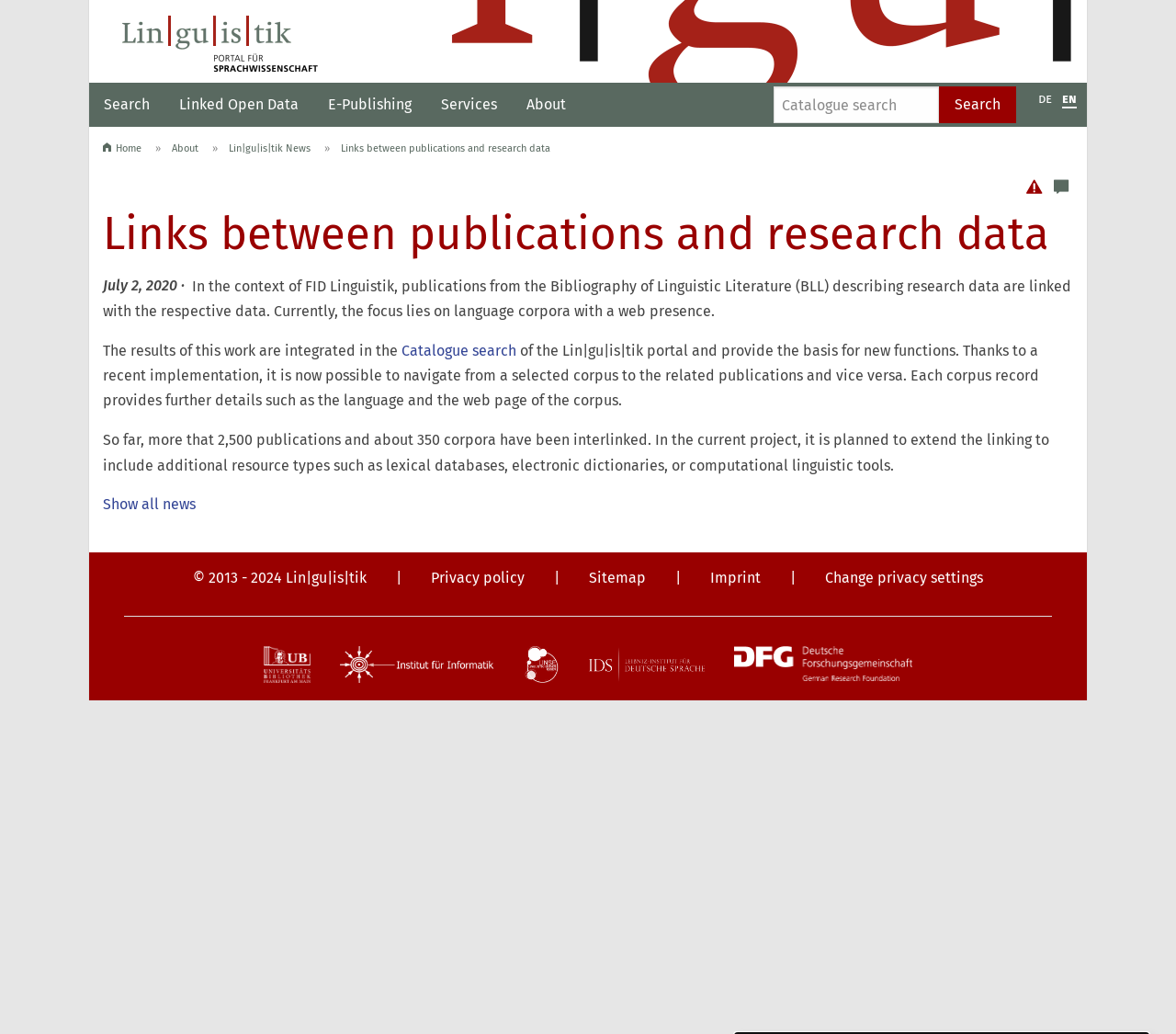Can you determine the main header of this webpage?

Links between publications and research data